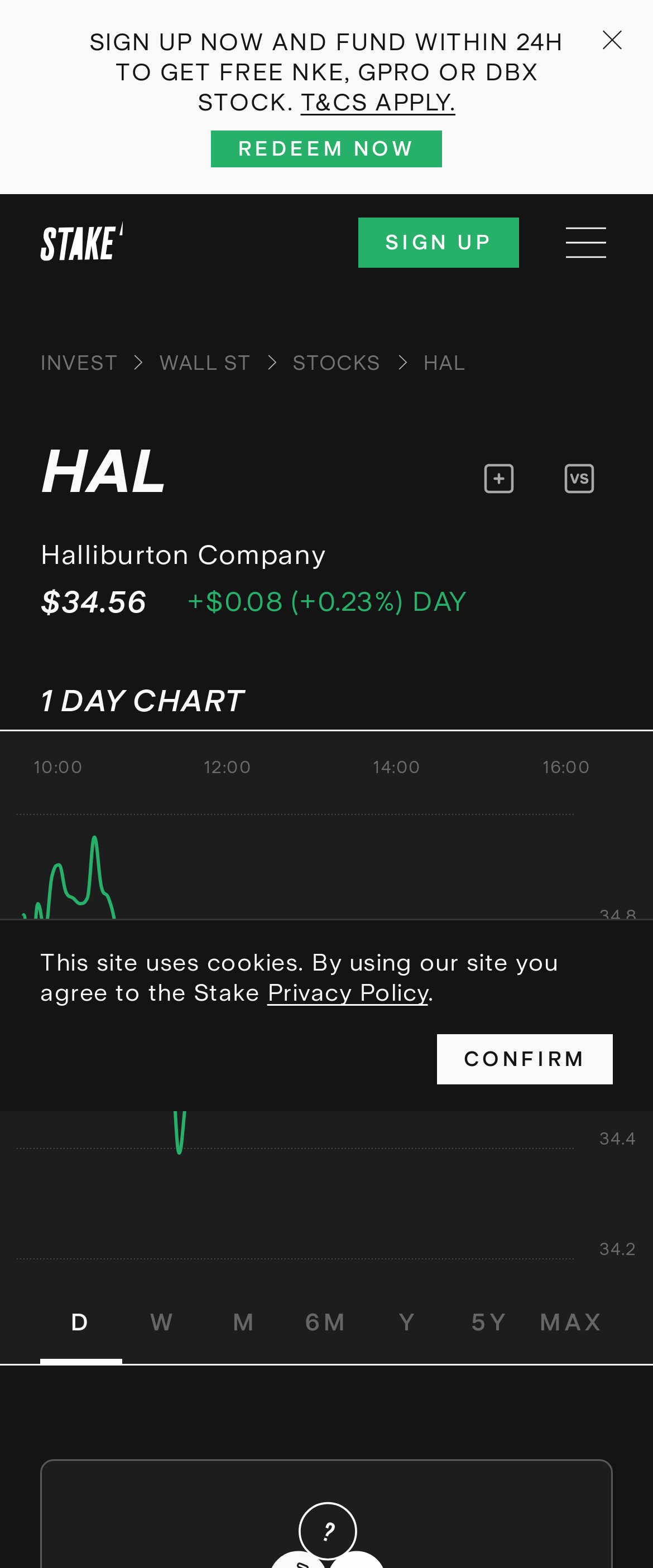Please locate the bounding box coordinates of the element that needs to be clicked to achieve the following instruction: "Switch to daily view". The coordinates should be four float numbers between 0 and 1, i.e., [left, top, right, bottom].

[0.062, 0.819, 0.187, 0.87]